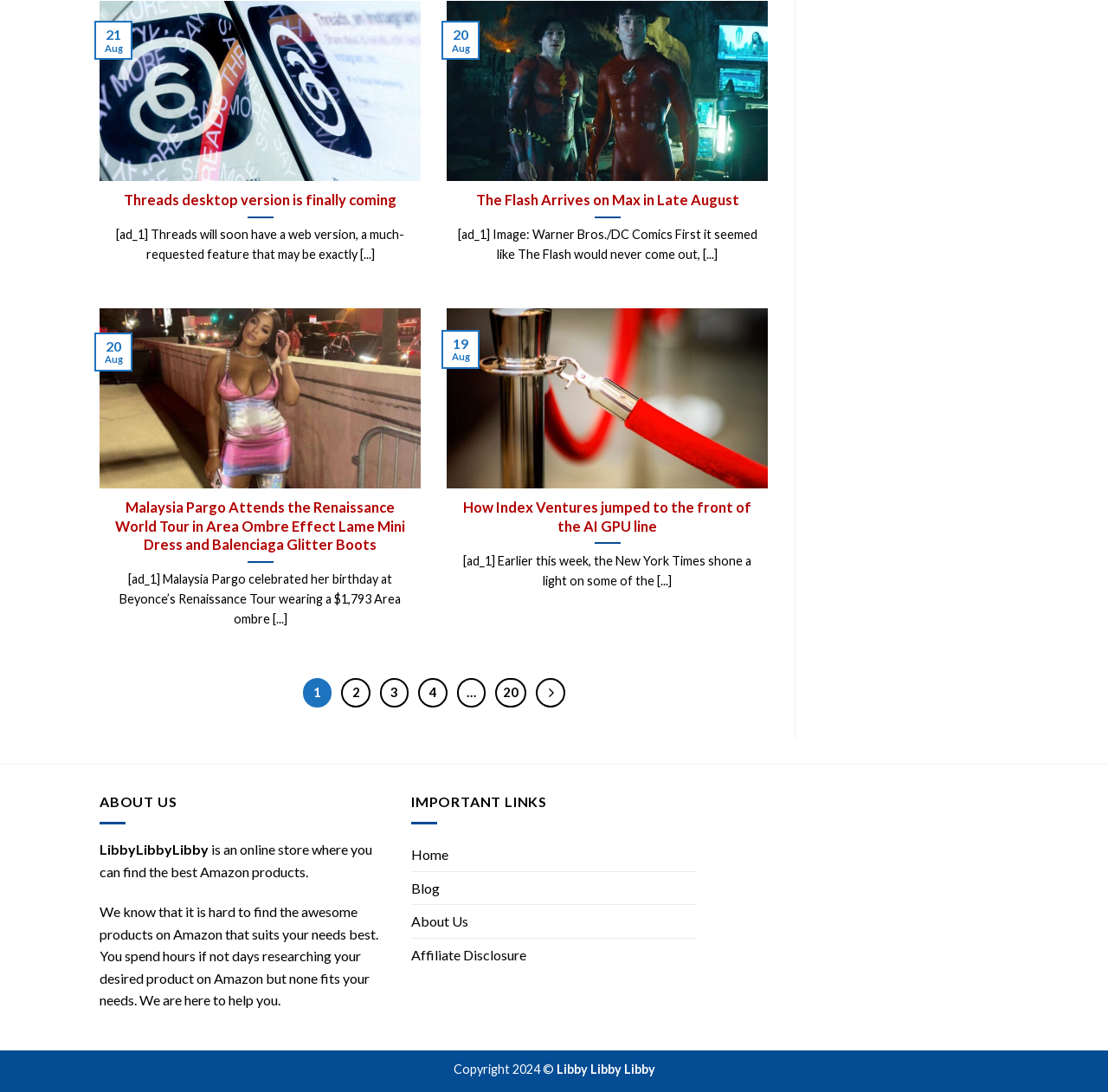What is the name of the online store?
Answer with a single word or short phrase according to what you see in the image.

LibbyLibbyLibby